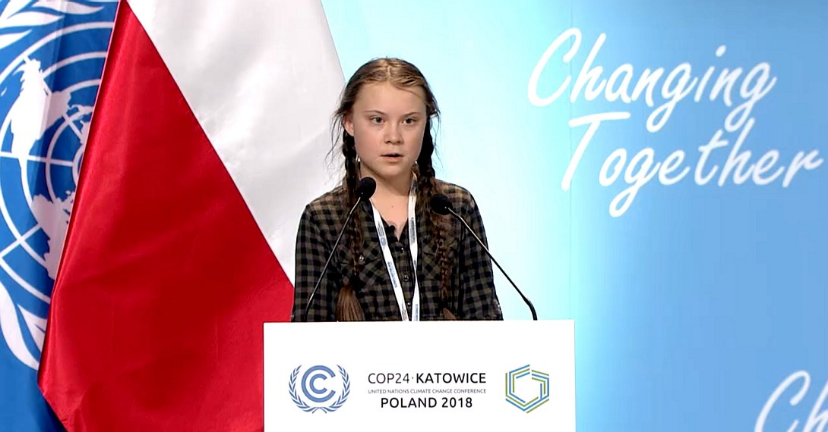Illustrate the scene in the image with a detailed description.

In this powerful image, young climate activist Greta Thunberg is seen delivering an impassioned speech at the COP24 conference in Katowice, Poland, in 2018. Standing behind a podium adorned with the United Nations emblem and the COP24 branding, she is flanked by flags that signify the global urgency of climate action. Thunberg, with her iconic long braids and serious expression, captures the attention of a global audience as she advocates for immediate action against climate change. The backdrop features the phrase "Changing Together," highlighting the collaborative efforts needed to confront this pressing issue. Her presence at this event symbolizes the voices of youth demanding accountability and change from world leaders.